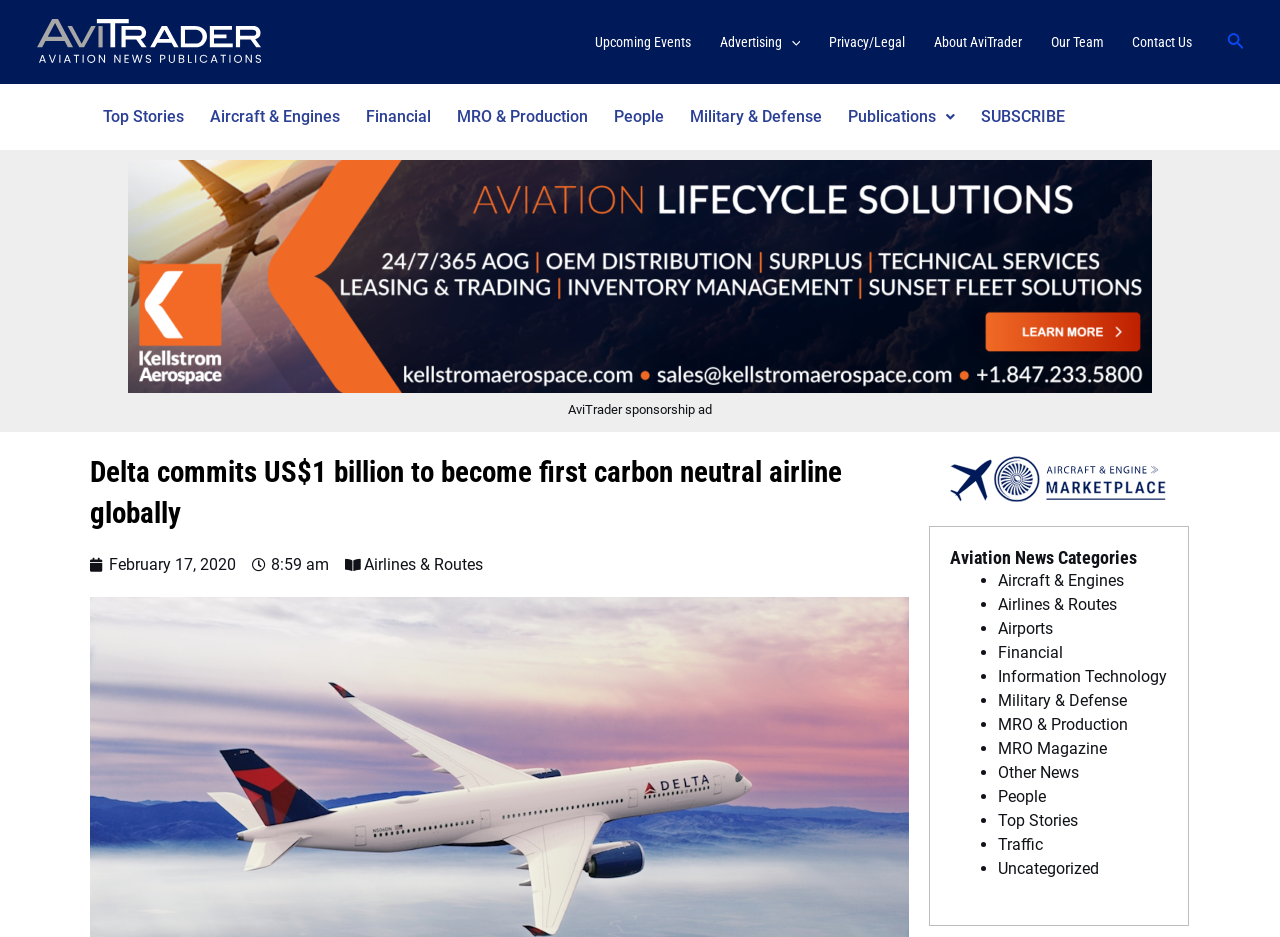Locate the bounding box coordinates of the area that needs to be clicked to fulfill the following instruction: "Click on the 'AviTrader Aviation News' link". The coordinates should be in the format of four float numbers between 0 and 1, namely [left, top, right, bottom].

[0.027, 0.033, 0.212, 0.054]